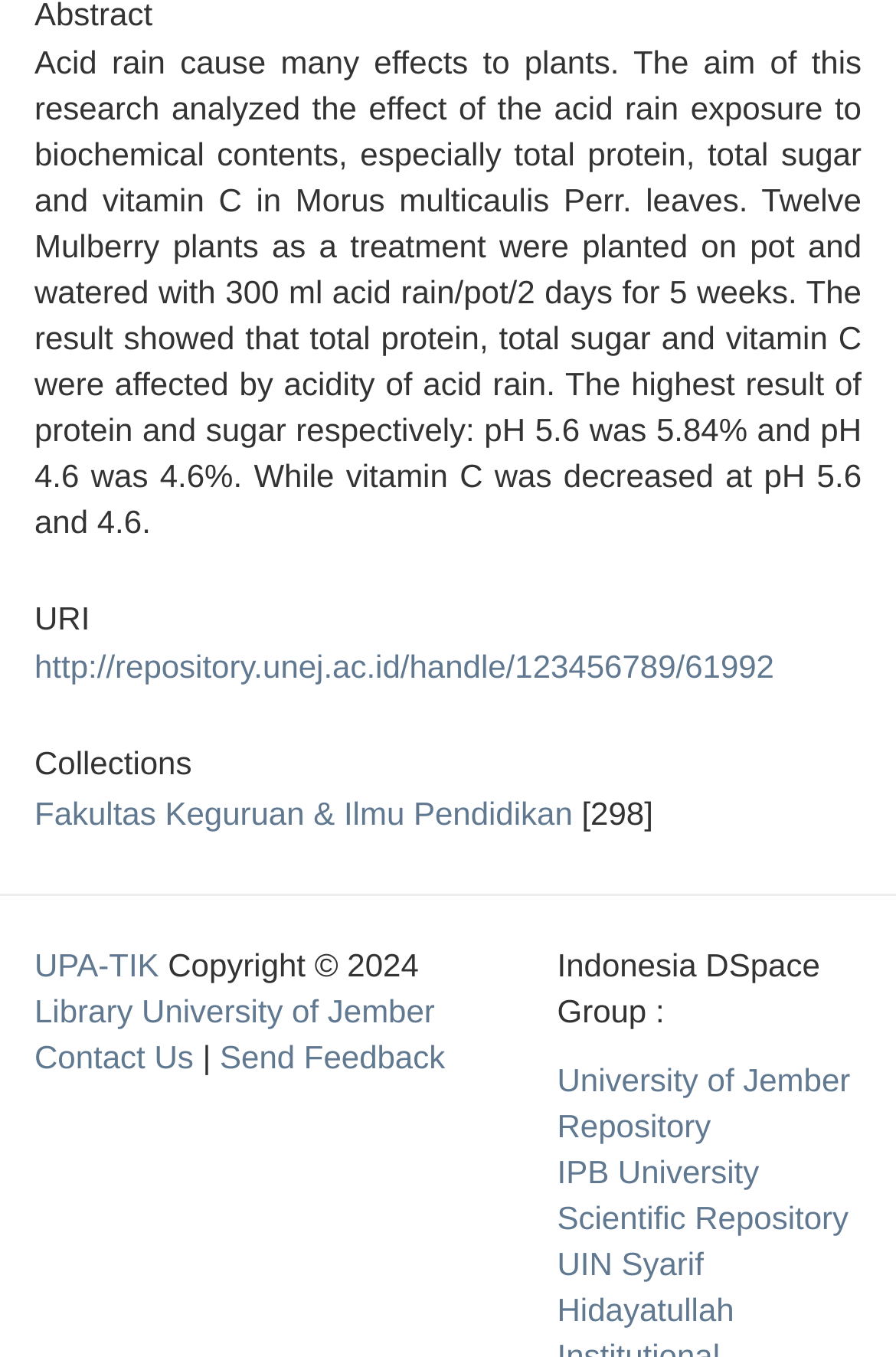Please answer the following question using a single word or phrase: 
What is the copyright year?

2024